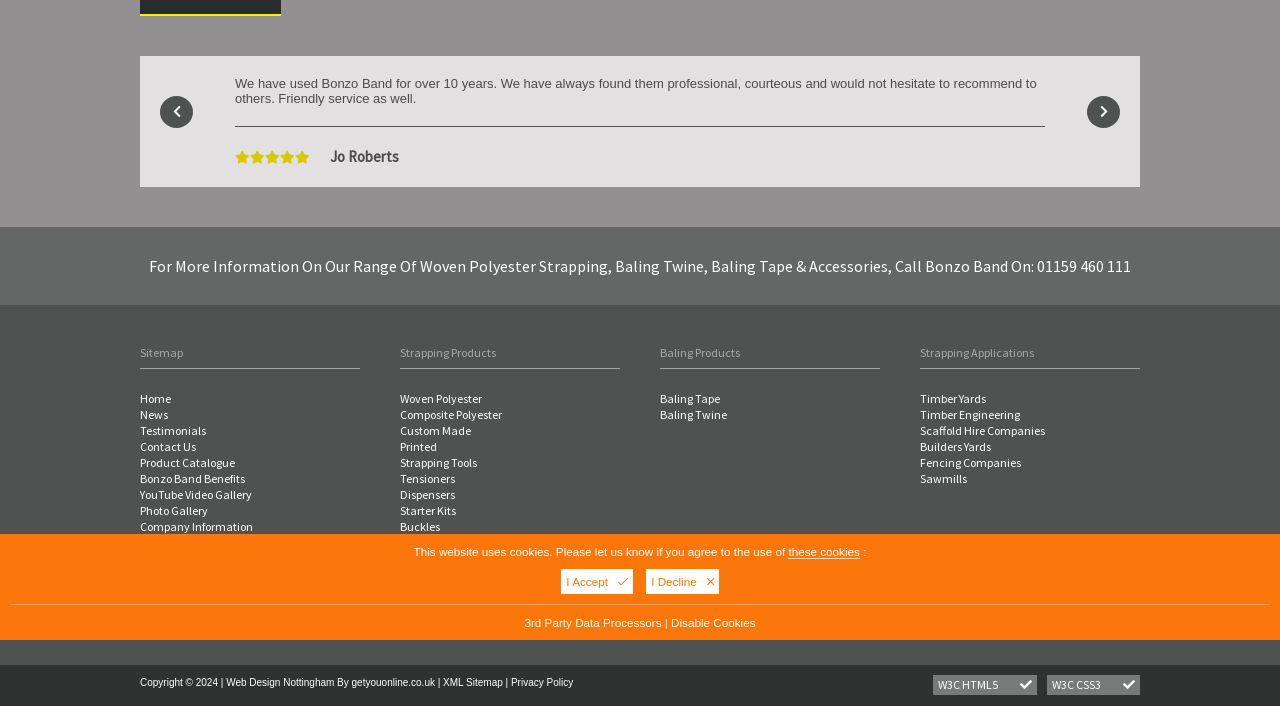From the element description Web Design Nottingham, predict the bounding box coordinates of the UI element. The coordinates must be specified in the format (top-left x, top-left y, bottom-right x, bottom-right y) and should be within the 0 to 1 range.

[0.177, 0.959, 0.261, 0.974]